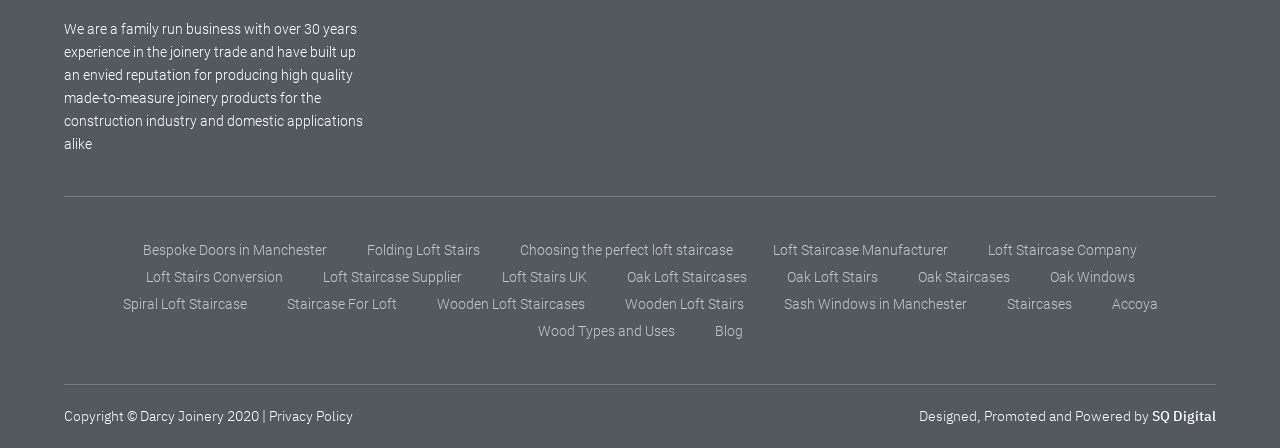Please identify the bounding box coordinates of the element's region that should be clicked to execute the following instruction: "Learn about Wood Types and Uses". The bounding box coordinates must be four float numbers between 0 and 1, i.e., [left, top, right, bottom].

[0.404, 0.709, 0.543, 0.769]